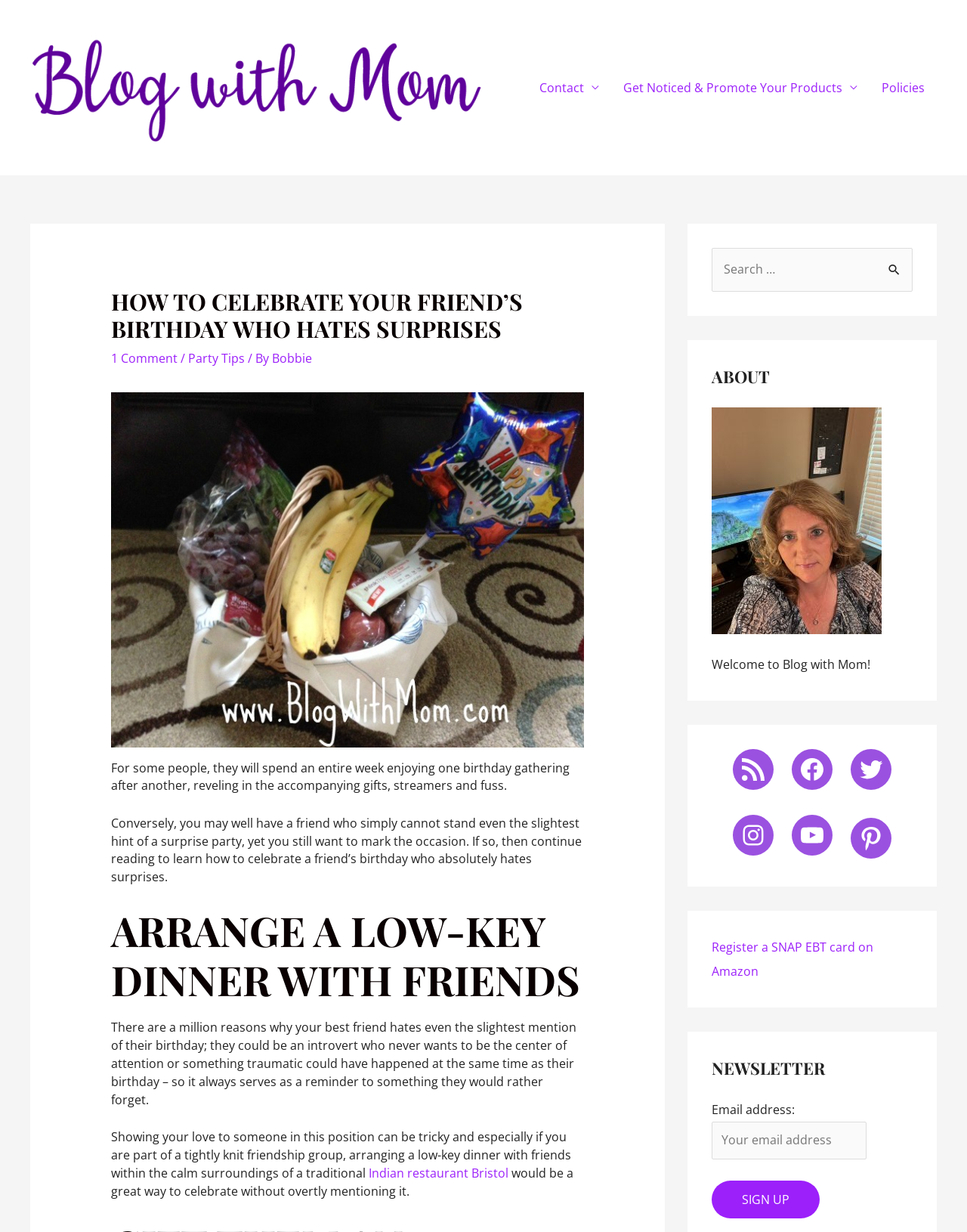Determine the bounding box coordinates of the clickable element necessary to fulfill the instruction: "Search for something". Provide the coordinates as four float numbers within the 0 to 1 range, i.e., [left, top, right, bottom].

[0.736, 0.201, 0.944, 0.237]